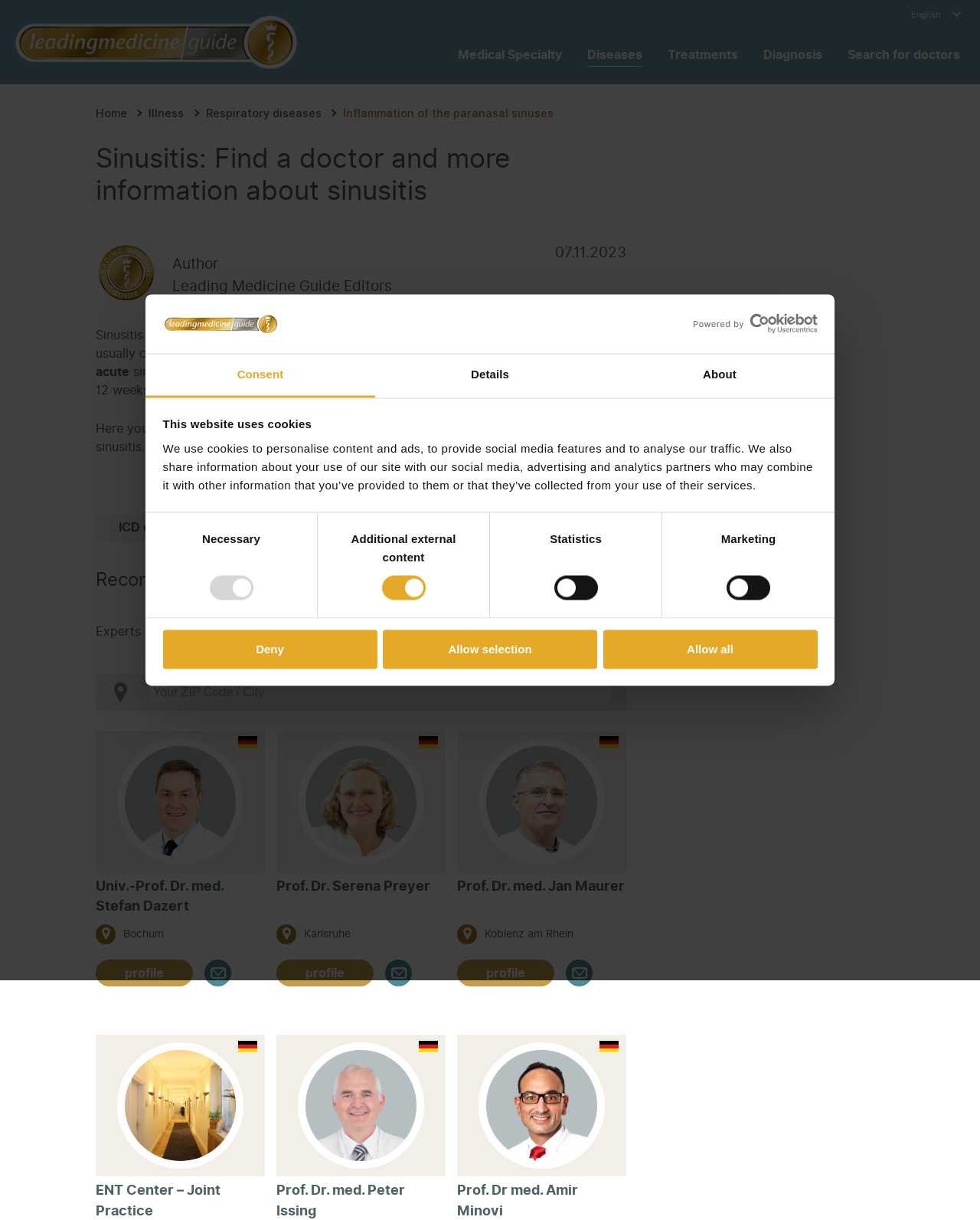Please identify the primary heading of the webpage and give its text content.

Sinusitis: Find a doctor and more information about sinusitis